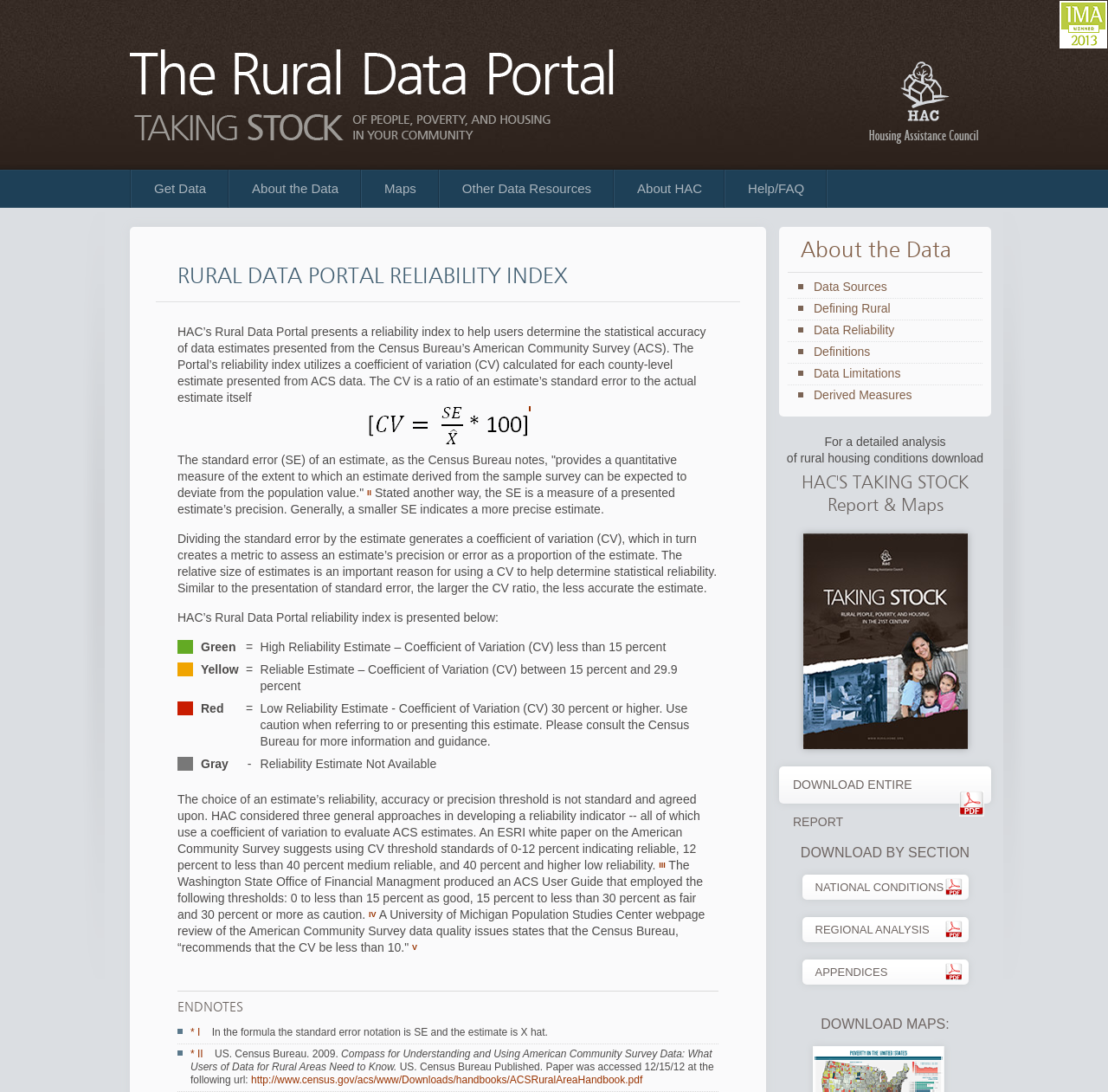Generate an in-depth caption that captures all aspects of the webpage.

The webpage is about the Rural Data Portal, specifically the "About the Data" section, which focuses on defining rural geographic terms and concepts. At the top of the page, there is a logo image and a link to "The Rural Data Portal. Taking Stock. Rural People, Poverty and Housing in the 21st Century". Below this, there are several links to different sections of the portal, including "Get Data", "About the Data", "Maps", "Other Data Resources", "About HAC", and "Help/FAQ".

The main content of the page is divided into sections, starting with an introduction to the Rural Data Portal Reliability Index, which helps users determine the statistical accuracy of data estimates from the Census Bureau's American Community Survey (ACS). This is followed by a detailed explanation of the coefficient of variation (CV) and its use in assessing the precision of estimates.

A table is presented below, which categorizes estimates into four reliability levels based on their CV: Green for high reliability (CV < 15%), Yellow for reliable estimates (CV between 15% and 29.9%), Red for low reliability estimates (CV ≥ 30%), and Gray for estimates with no reliability data available.

The page also discusses the choice of reliability threshold, citing different approaches from ESRI, the Washington State Office of Financial Management, and the University of Michigan Population Studies Center. Additionally, there are links to endnotes and references, including a formula for calculating the CV and citations for various sources.

On the right side of the page, there are several headings and links, including "About the Data", "Data Sources", "Defining Rural", "Data Reliability", "Definitions", "Data Limitations", and "Derived Measures". Further down, there are links to download a report on rural housing conditions, including the option to download the entire report or by section. Finally, there are links to download maps related to the report.